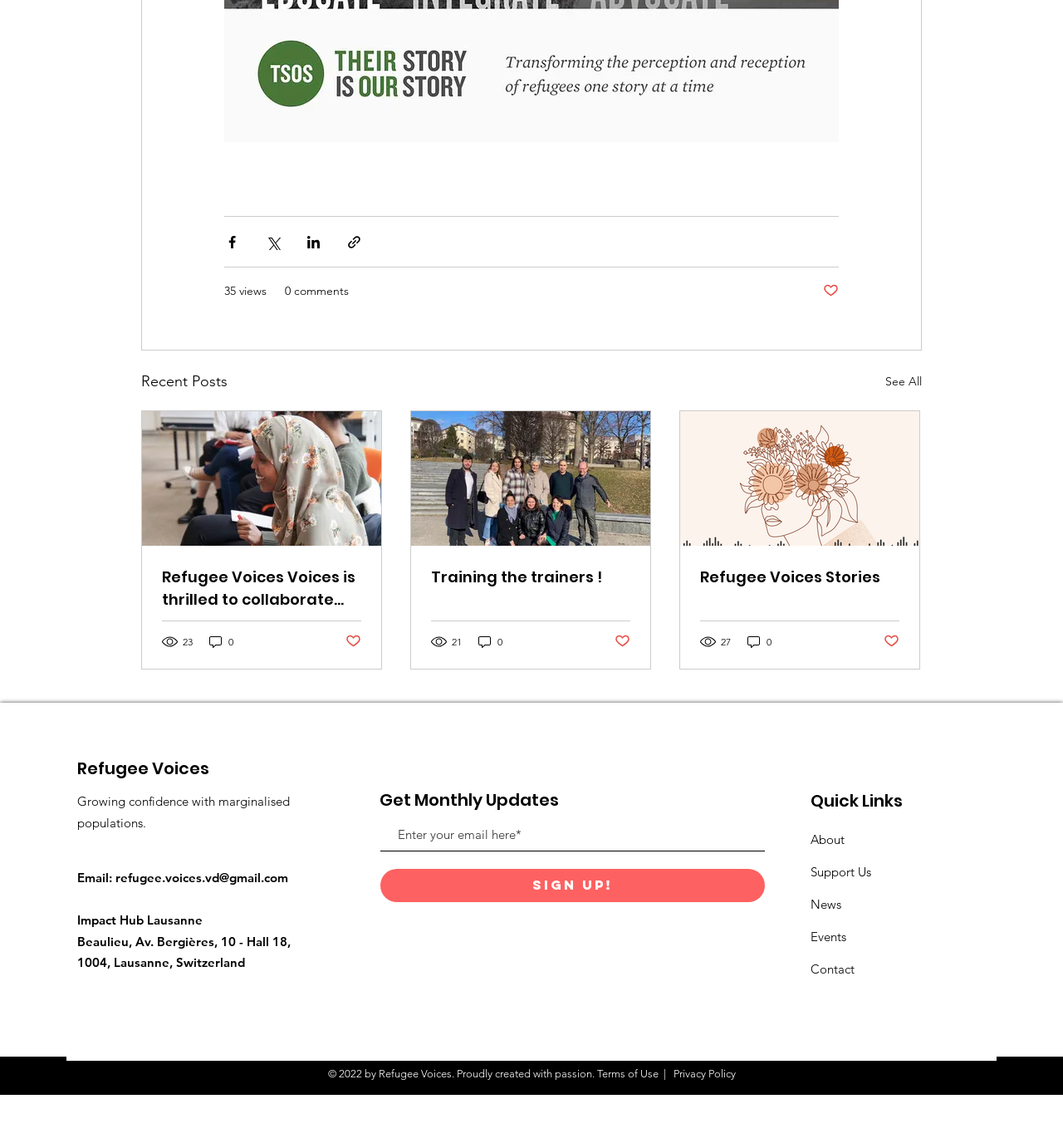What is the purpose of the 'Get Monthly Updates' section?
Can you provide a detailed and comprehensive answer to the question?

The purpose of the 'Get Monthly Updates' section can be inferred from the presence of a textbox element with a label 'Enter your email here*' and a button element with the text 'Sign Up!'. This suggests that the user can enter their email address to receive monthly updates or a newsletter from the organization.